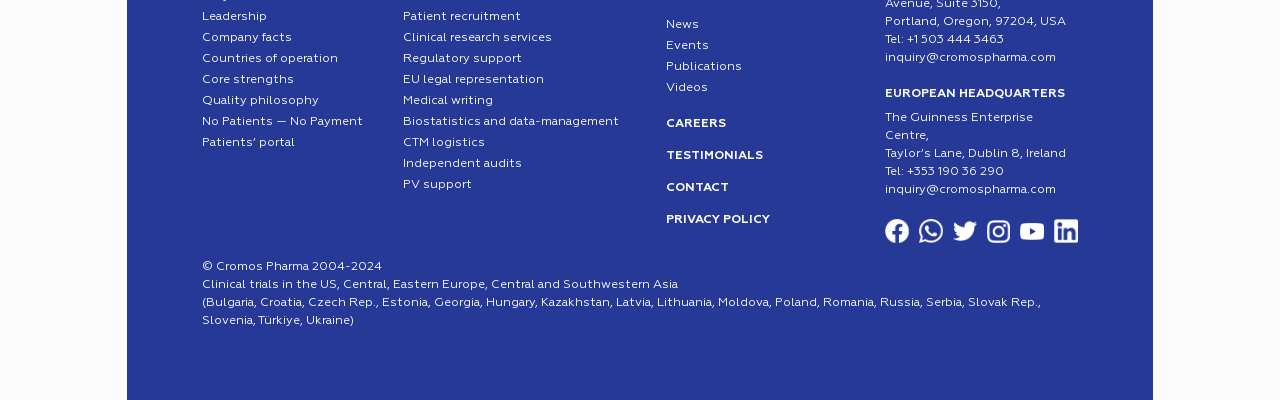Please pinpoint the bounding box coordinates for the region I should click to adhere to this instruction: "Read News".

[0.521, 0.04, 0.546, 0.085]